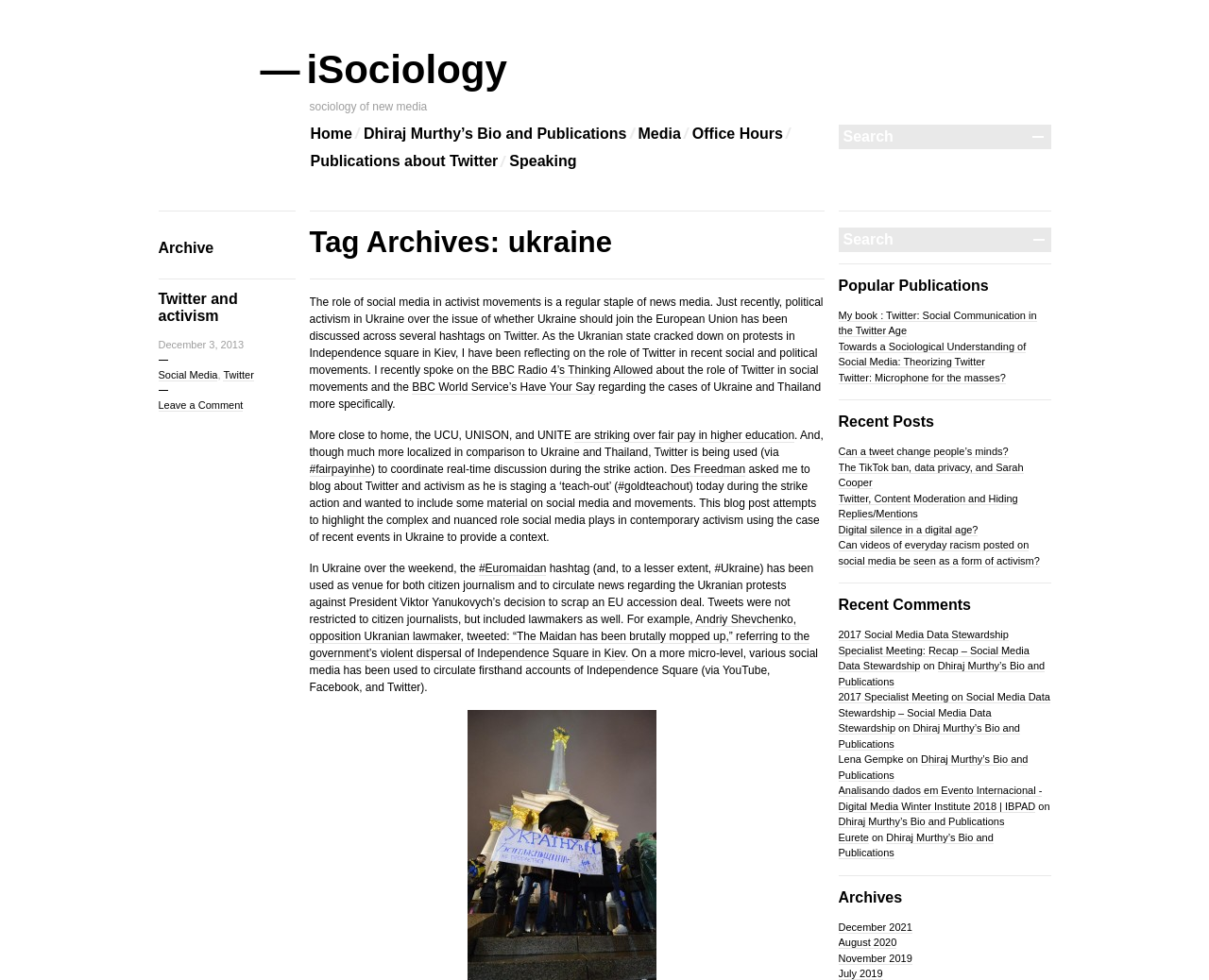Kindly provide the bounding box coordinates of the section you need to click on to fulfill the given instruction: "Click on the 'Twitter and activism' link".

[0.131, 0.297, 0.197, 0.33]